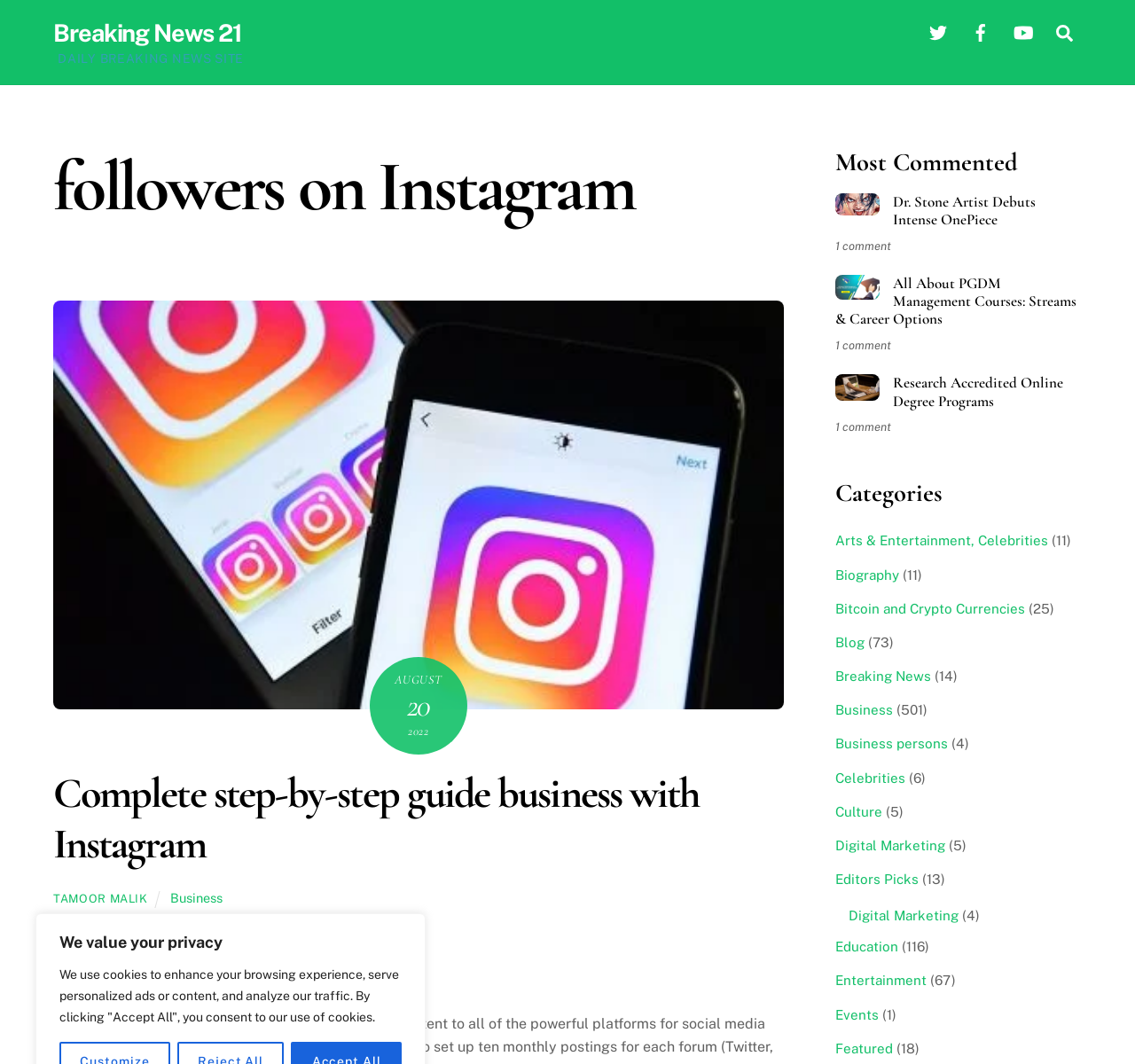Find the bounding box coordinates of the clickable area that will achieve the following instruction: "Read about Complete step-by-step guide business with Instagram".

[0.047, 0.647, 0.69, 0.663]